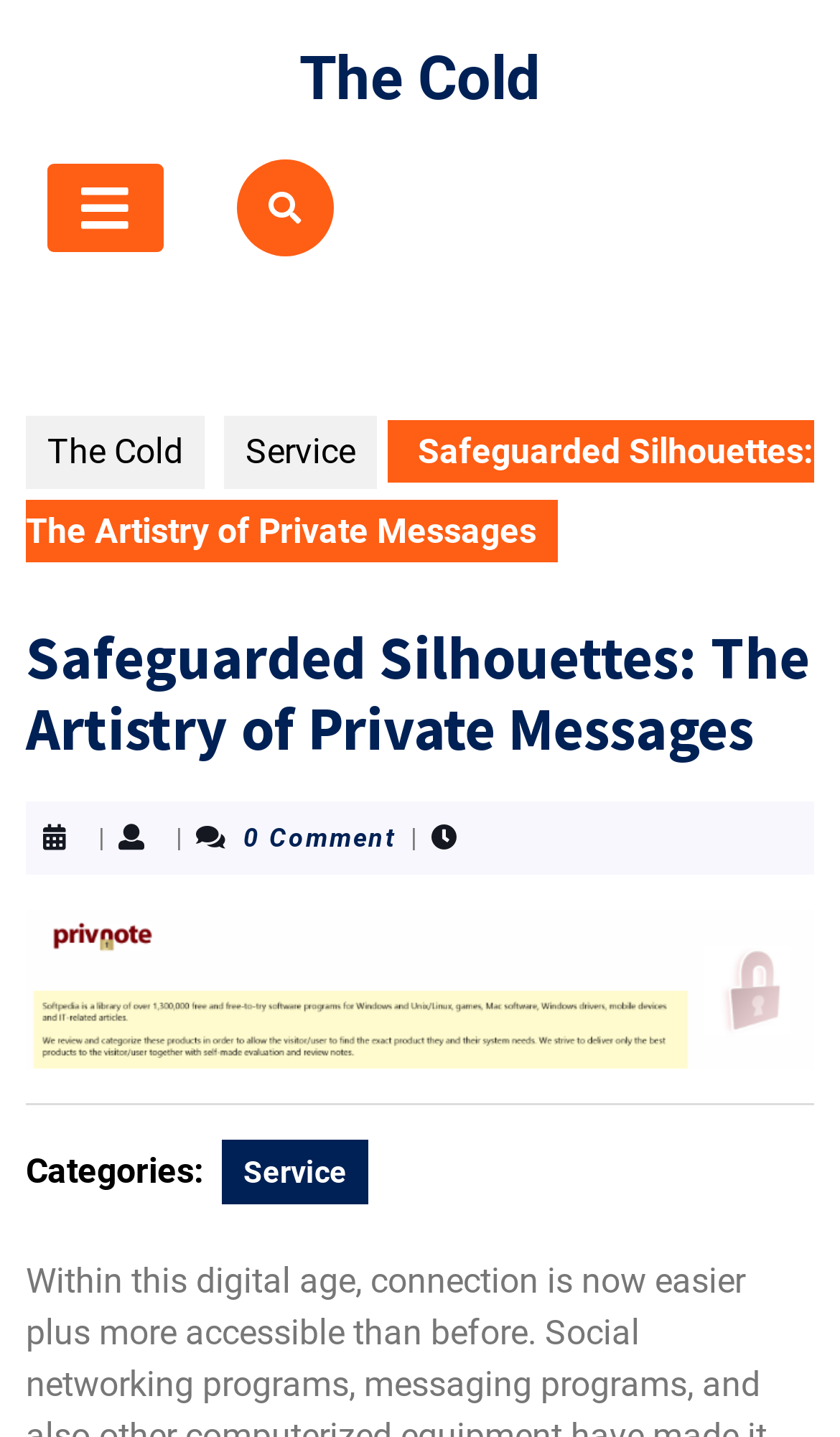Please determine the bounding box of the UI element that matches this description: Service. The coordinates should be given as (top-left x, top-left y, bottom-right x, bottom-right y), with all values between 0 and 1.

[0.264, 0.793, 0.438, 0.838]